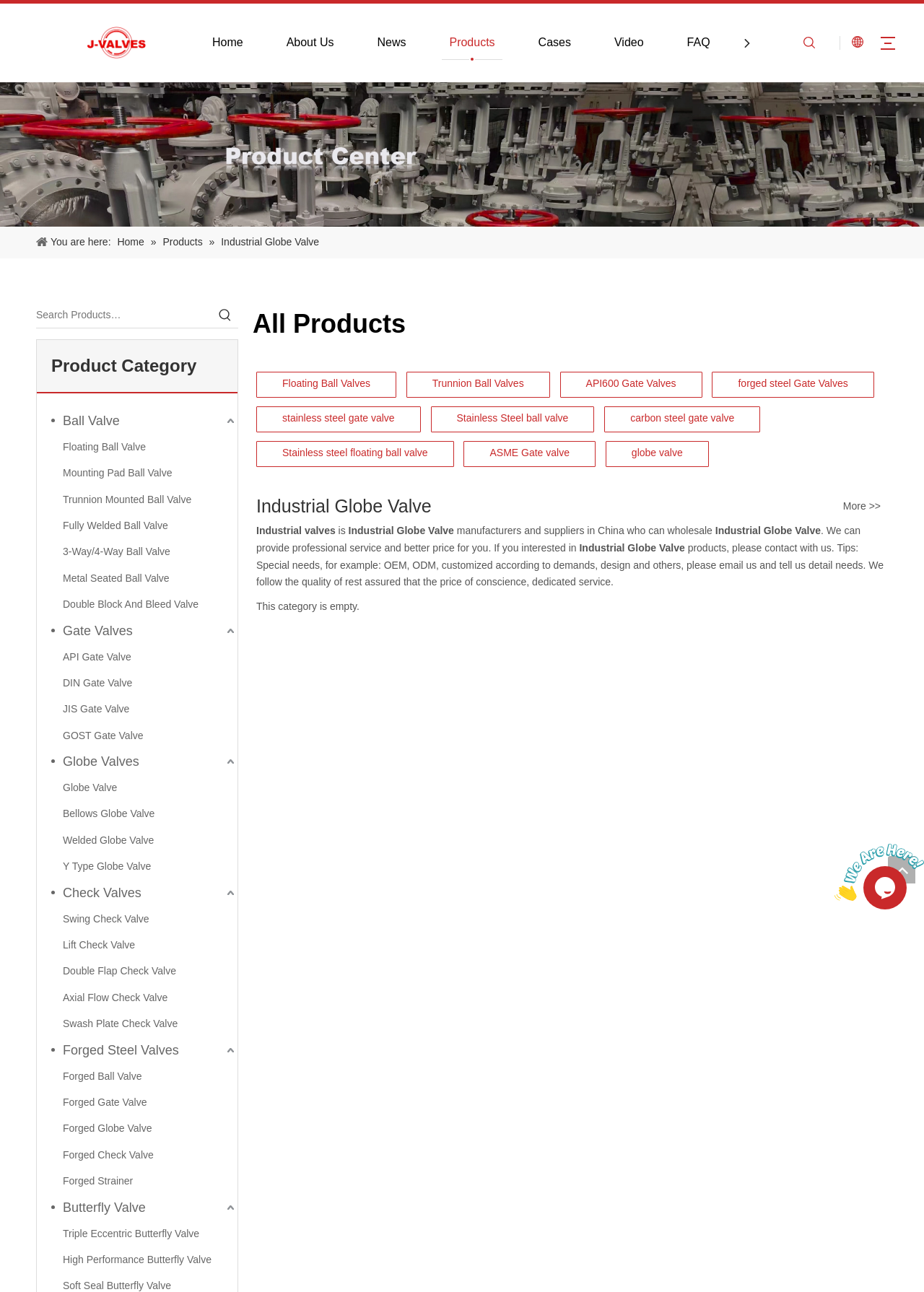Respond to the question with just a single word or phrase: 
What is the function of the textbox on the top right?

Search Products